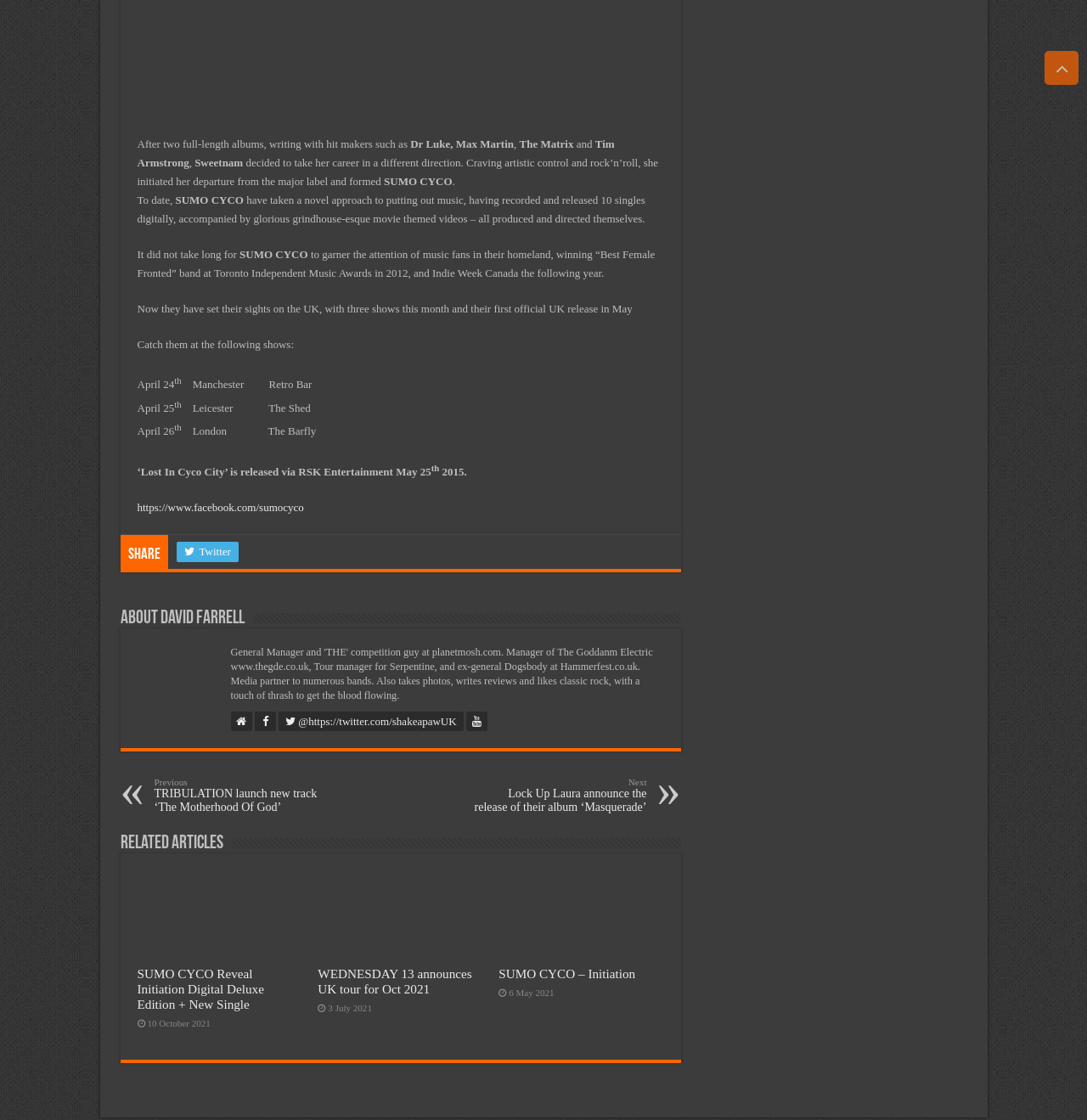Refer to the image and offer a detailed explanation in response to the question: What is the name of the award won by SUMO CYCO in 2012?

The text 'winning “Best Female Fronted” band at Toronto Independent Music Awards in 2012' provides the name of the award won by SUMO CYCO in 2012.